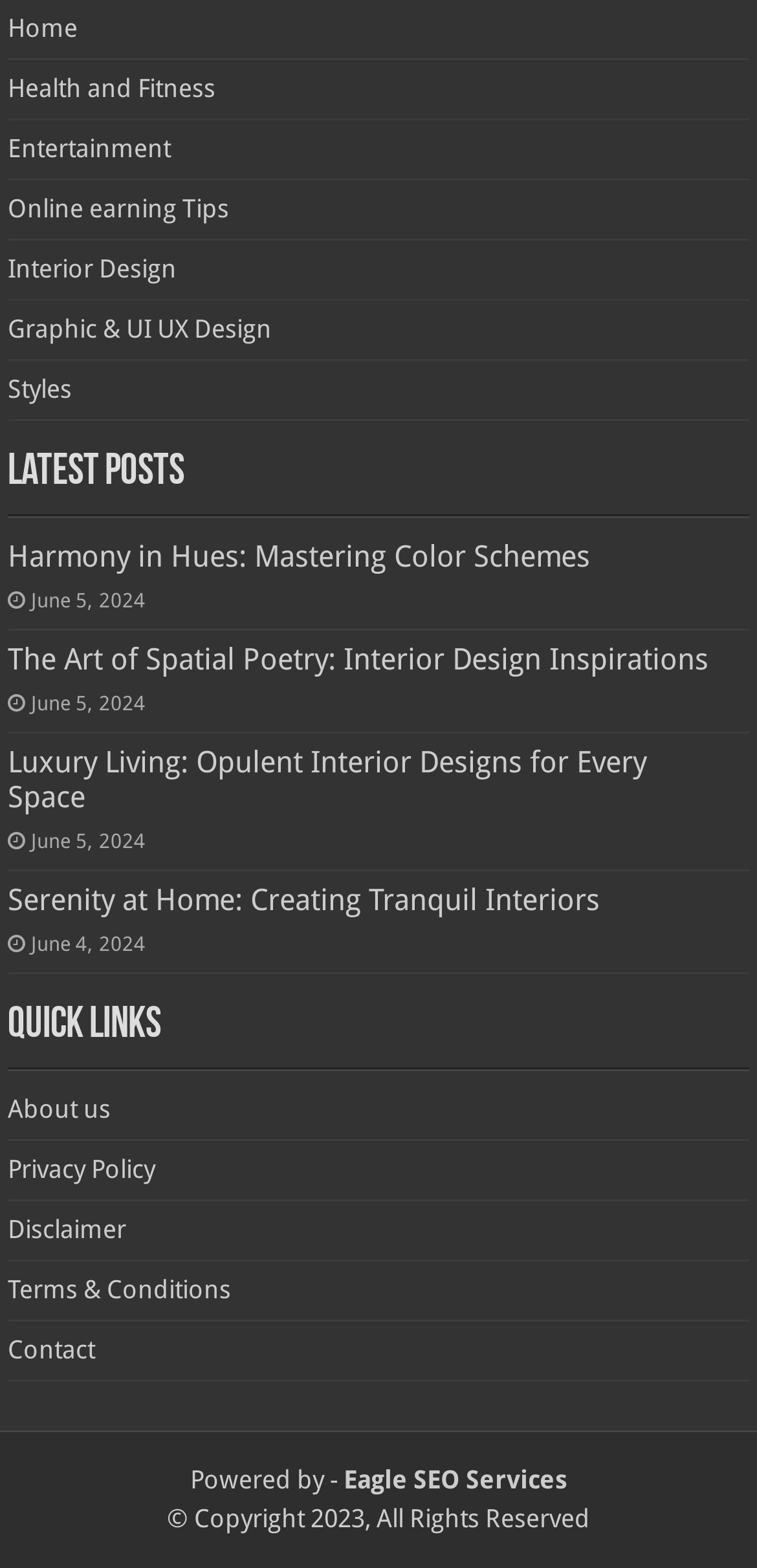Determine the bounding box coordinates of the clickable region to execute the instruction: "Access the site map". The coordinates should be four float numbers between 0 and 1, denoted as [left, top, right, bottom].

None